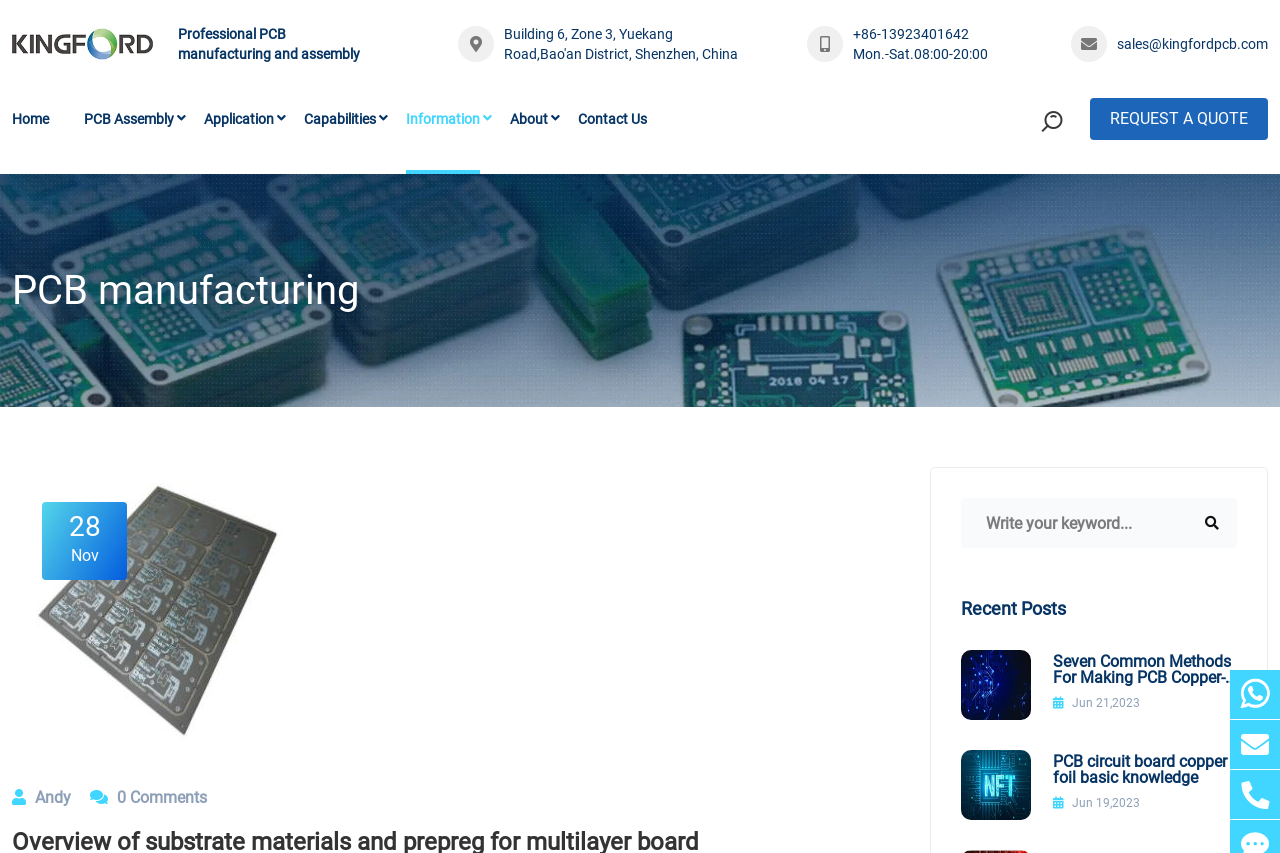Find the bounding box coordinates for the area that should be clicked to accomplish the instruction: "Request a quote".

[0.852, 0.115, 0.991, 0.164]